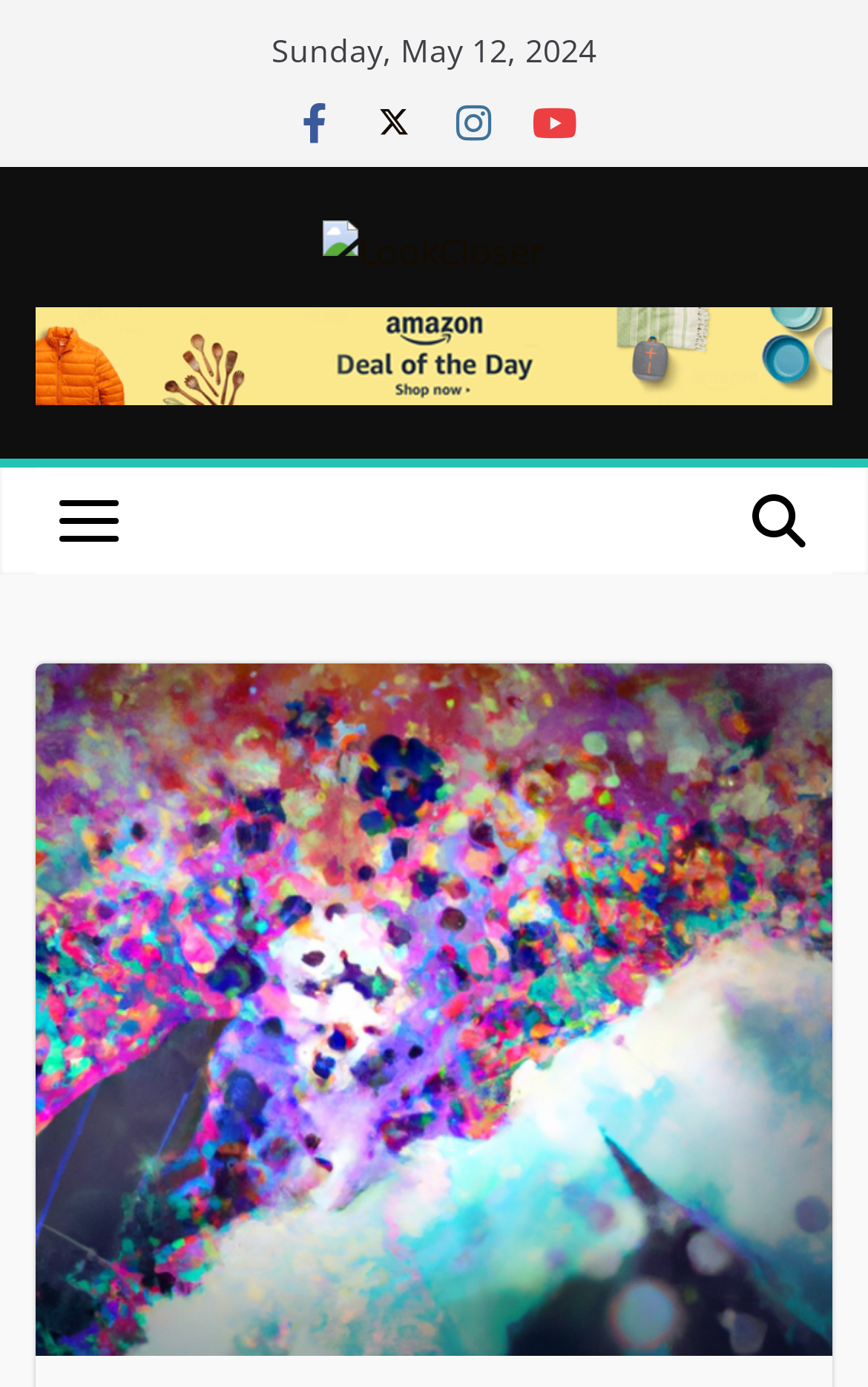What is the date of the article?
From the screenshot, provide a brief answer in one word or phrase.

Sunday, May 12, 2024